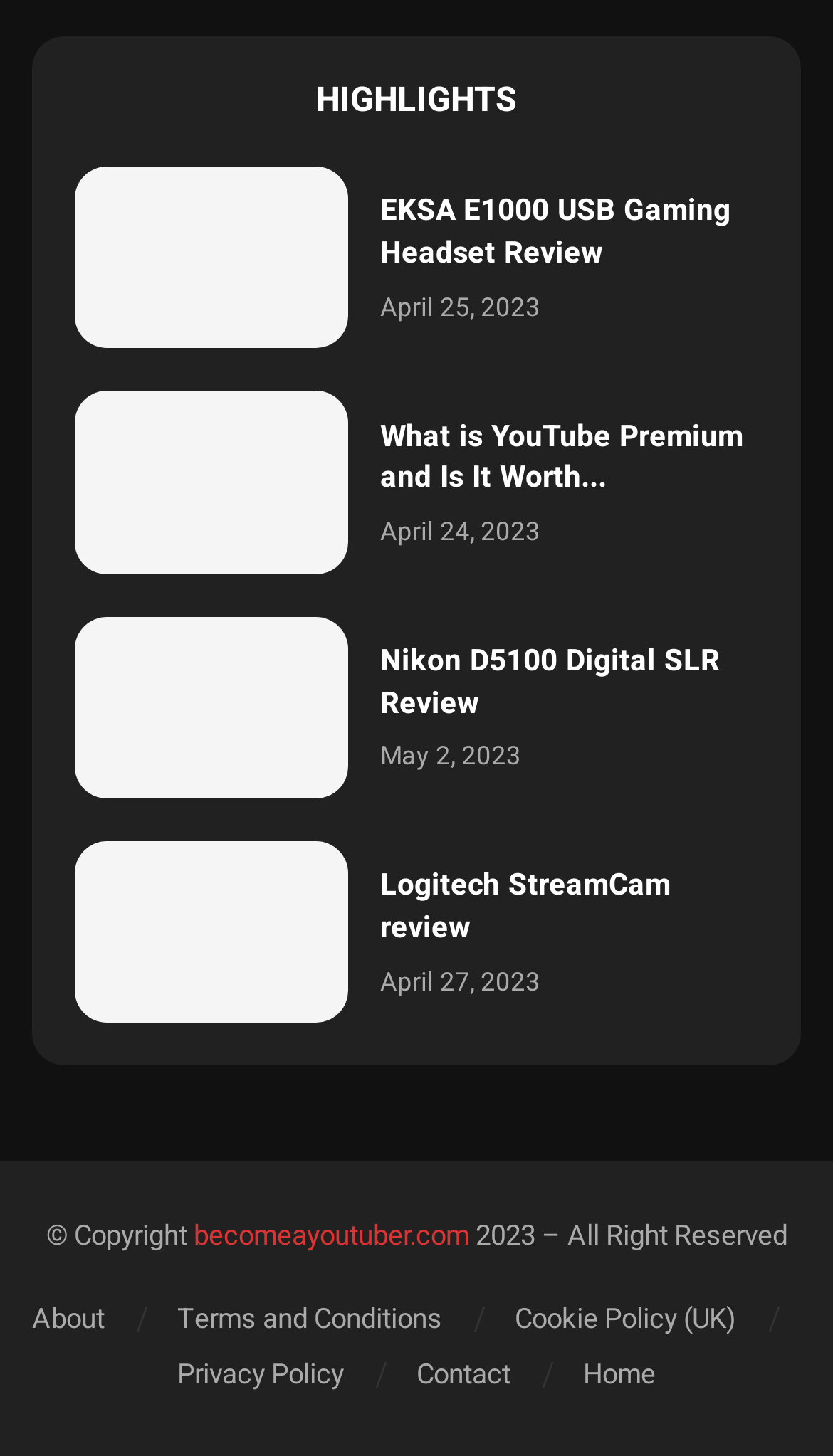What is the date of the EKSA E1000 USB Gaming Headset Review?
Respond with a short answer, either a single word or a phrase, based on the image.

April 25, 2023